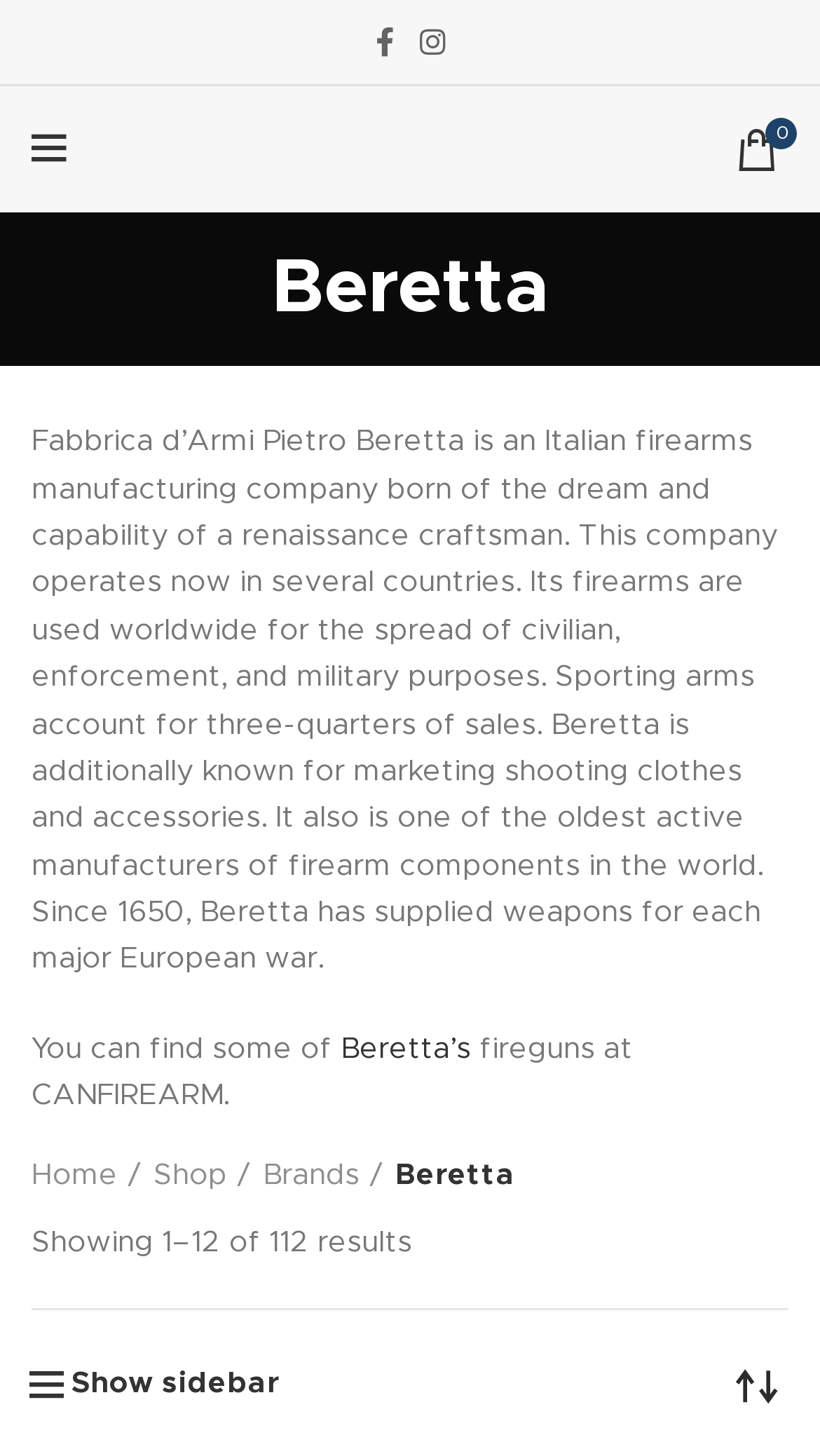Specify the bounding box coordinates of the area to click in order to execute this command: 'Go to Home page'. The coordinates should consist of four float numbers ranging from 0 to 1, and should be formatted as [left, top, right, bottom].

[0.038, 0.791, 0.172, 0.823]